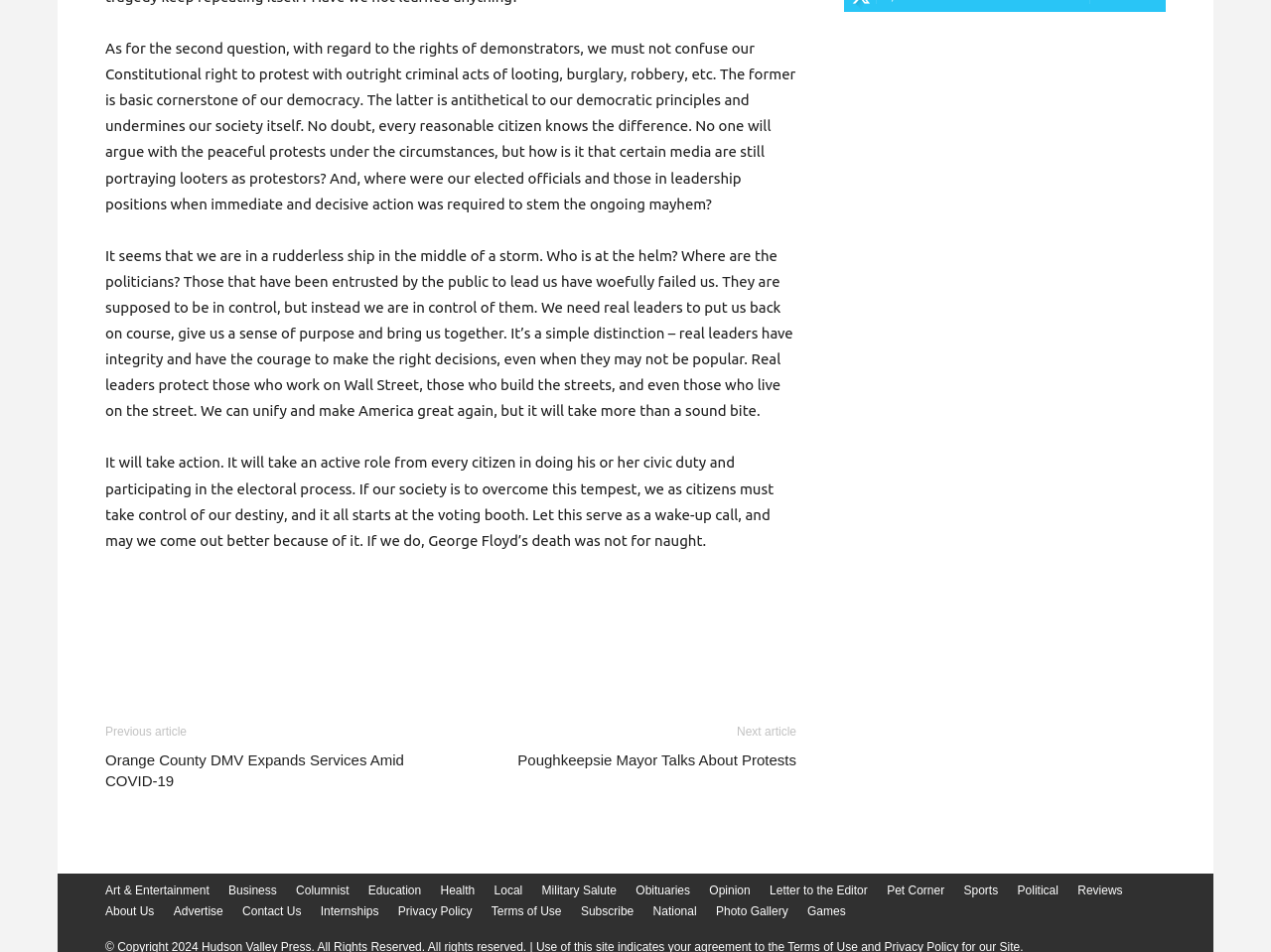What is the topic of the main article?
Give a detailed explanation using the information visible in the image.

The main article appears to be discussing the rights of demonstrators and the role of leaders in society, with references to protests and the need for real leaders to bring people together.